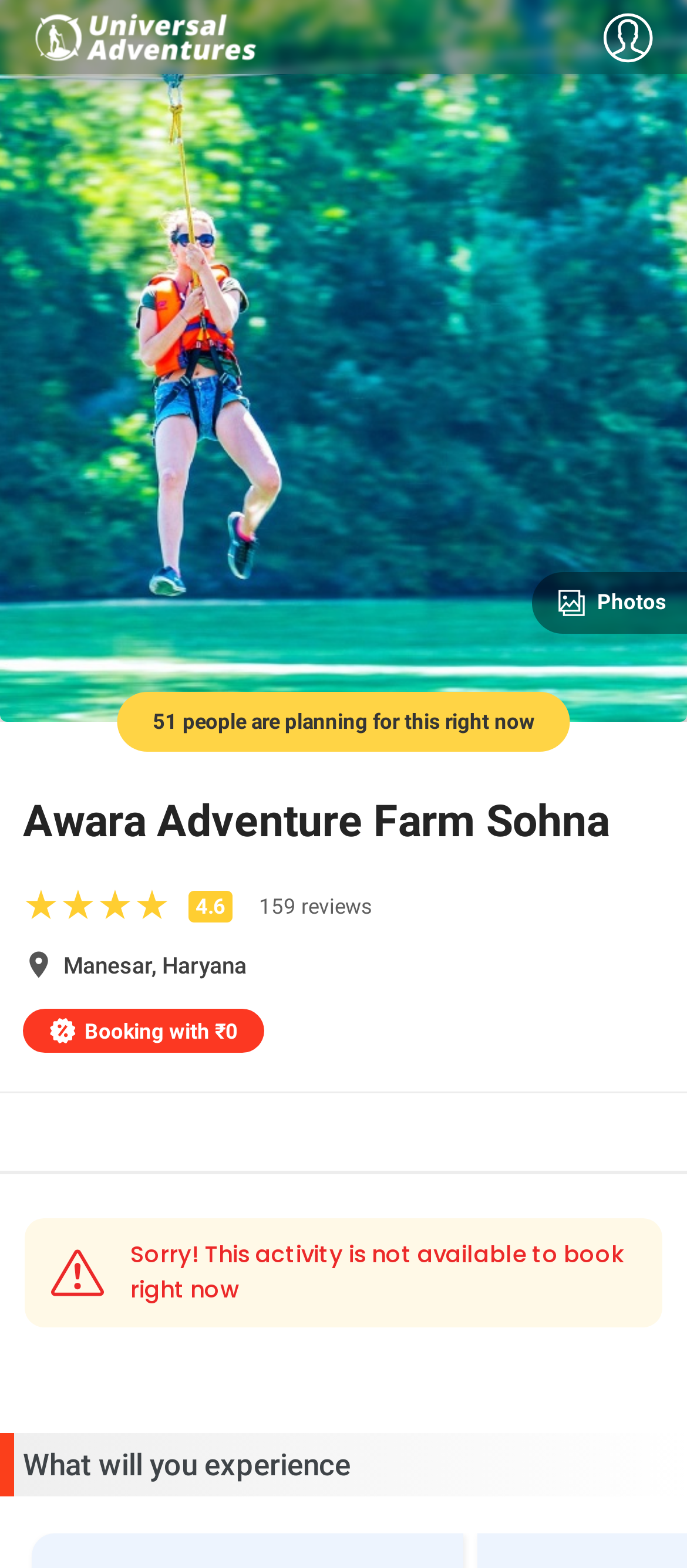Given the description of the UI element: "Photos", predict the bounding box coordinates in the form of [left, top, right, bottom], with each value being a float between 0 and 1.

[0.774, 0.365, 1.0, 0.404]